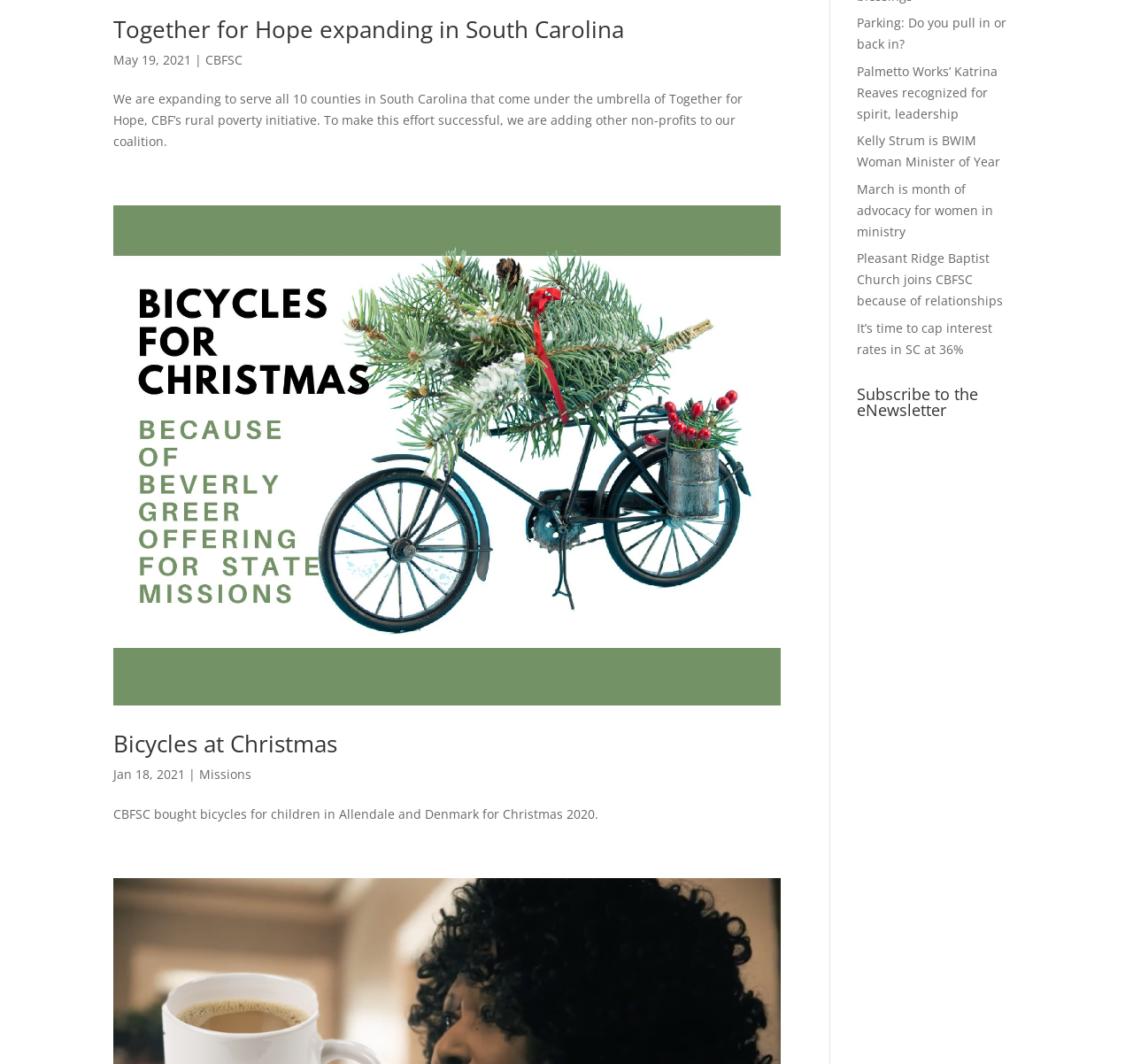From the webpage screenshot, identify the region described by parent_node: Bicycles at Christmas. Provide the bounding box coordinates as (top-left x, top-left y, bottom-right x, bottom-right y), with each value being a floating point number between 0 and 1.

[0.1, 0.193, 0.689, 0.663]